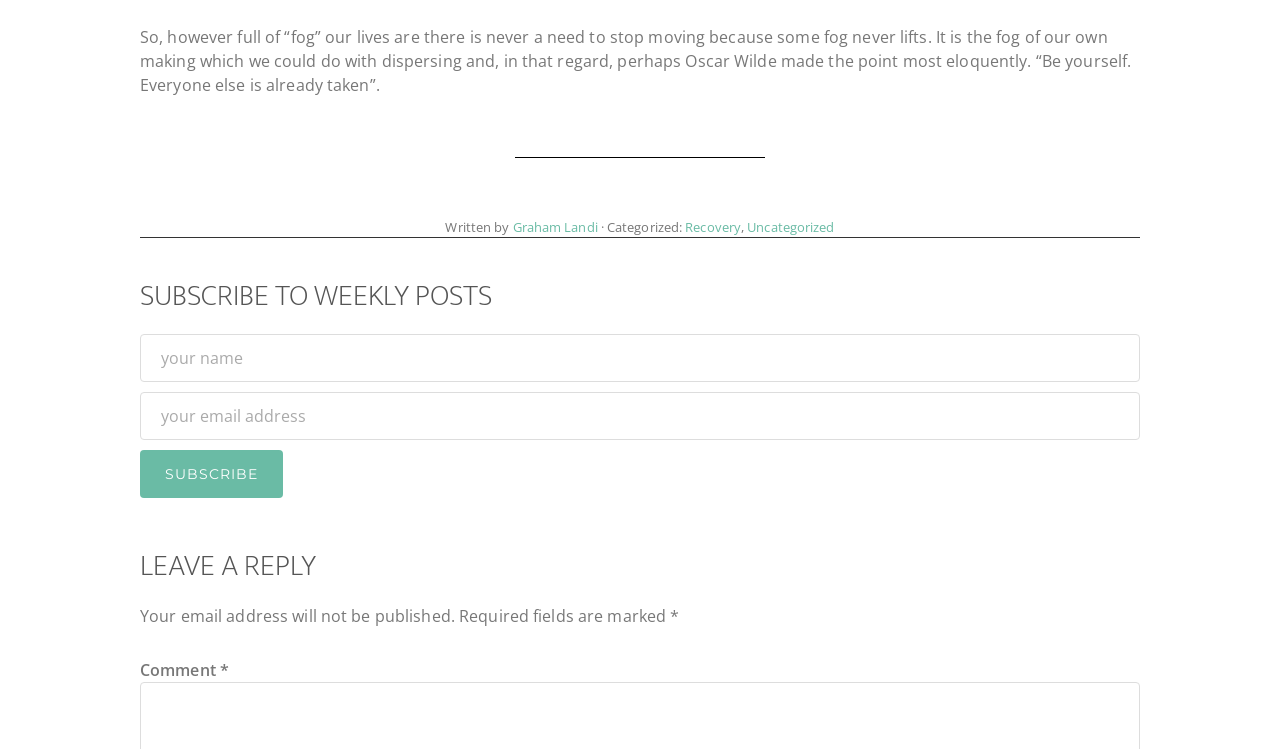What is required to subscribe to weekly posts?
Using the screenshot, give a one-word or short phrase answer.

Name and email address